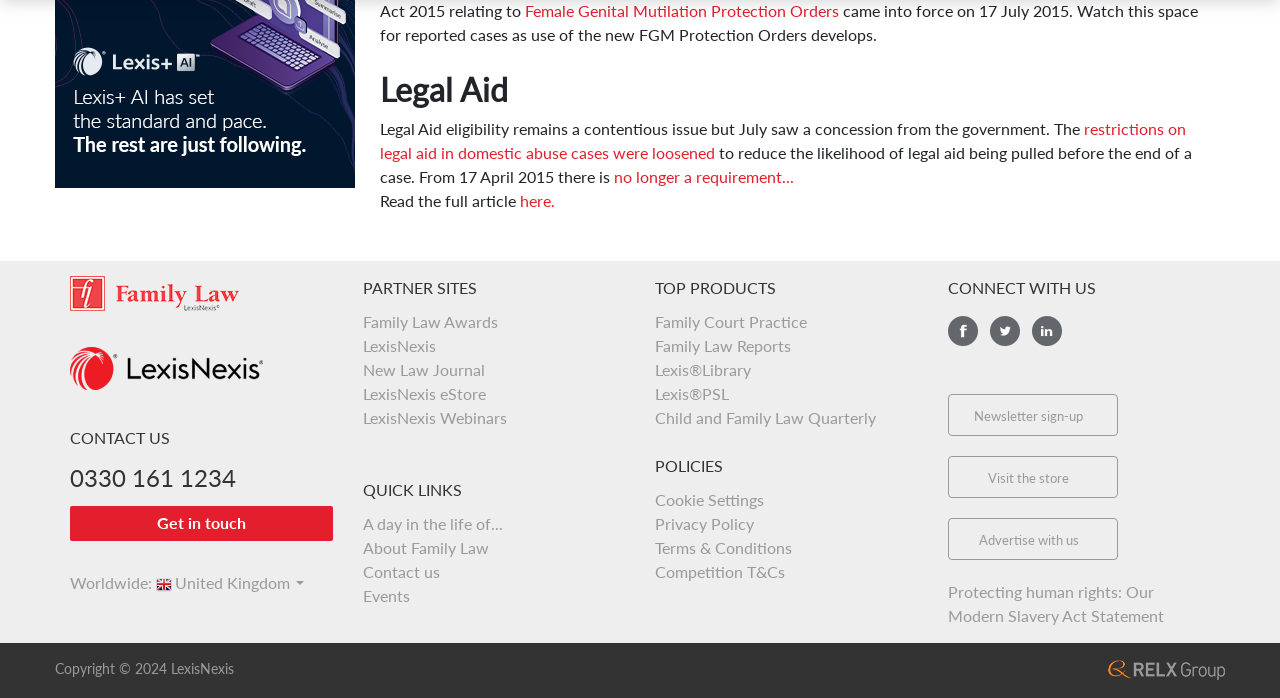Identify the bounding box coordinates of the element that should be clicked to fulfill this task: "Contact us". The coordinates should be provided as four float numbers between 0 and 1, i.e., [left, top, right, bottom].

[0.055, 0.613, 0.133, 0.64]